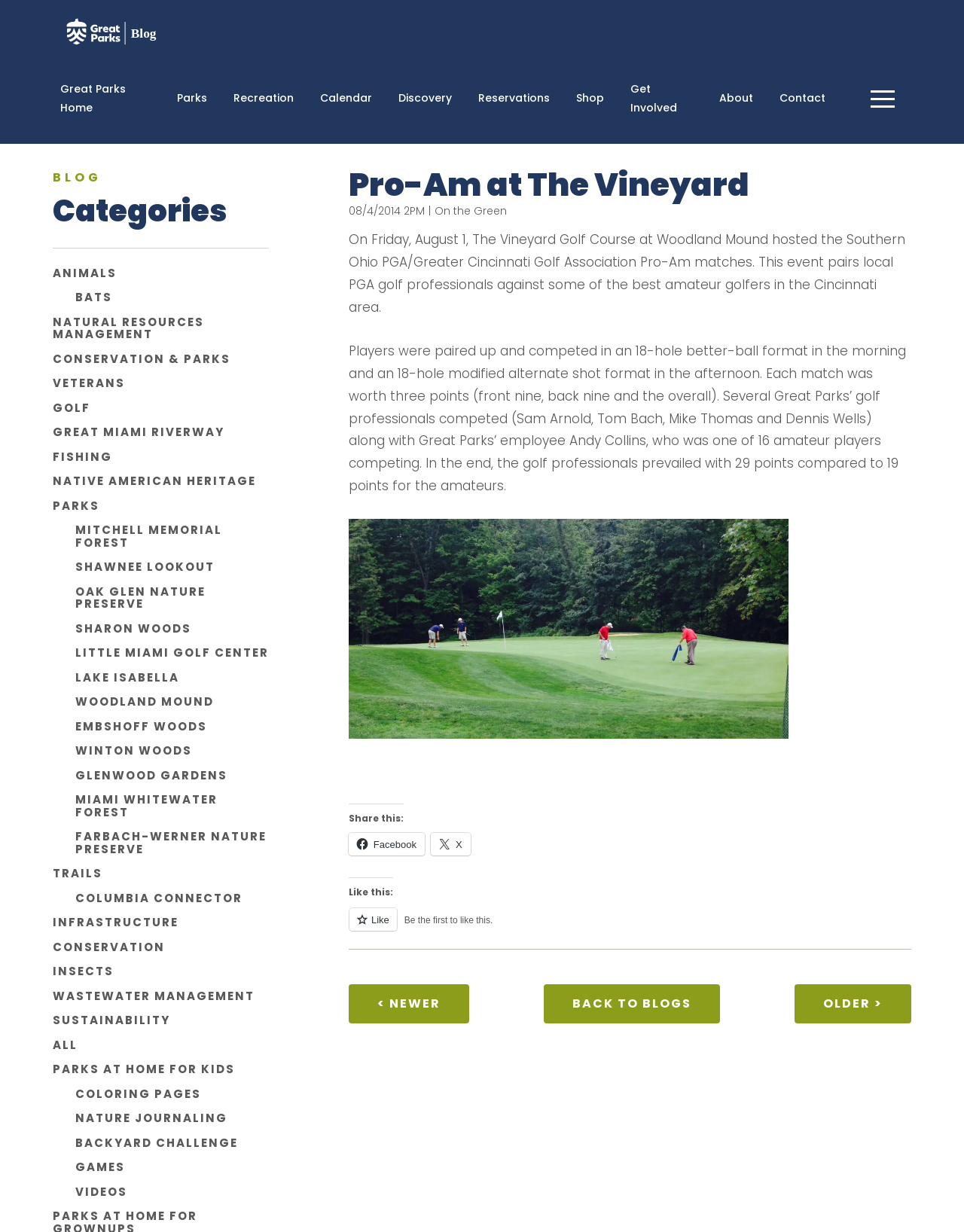Explain the webpage in detail, including its primary components.

The webpage is about a golf event, specifically the Pro-Am at The Vineyard Golf Course at Woodland Mound. At the top of the page, there is a navigation menu with links to various sections of the website, including "Great Parks Home", "Parks", "Recreation", "Calendar", and more. Below the navigation menu, there is a heading that reads "Pro-Am at The Vineyard" and a time stamp "08/04/2014 2PM".

The main content of the page is divided into two sections. The first section describes the event, stating that it was held on Friday, August 1, and paired local PGA golf professionals against amateur golfers in the Cincinnati area. The text explains the format of the competition and mentions that several Great Parks' golf professionals participated.

The second section of the main content features an image related to the event, with a link to view more information. Below the image, there are social media links to share the content on Facebook and other platforms.

On the right-hand side of the page, there is a sidebar with a list of blog categories, including "Animals", "Natural Resources Management", "Conservation & Parks", and more. Each category has a list of sub-links to specific topics, such as "Golf", "Fishing", and "Native American Heritage".

At the bottom of the page, there is a footer section with links to older and newer blog posts, as well as a link to return to the blog homepage.